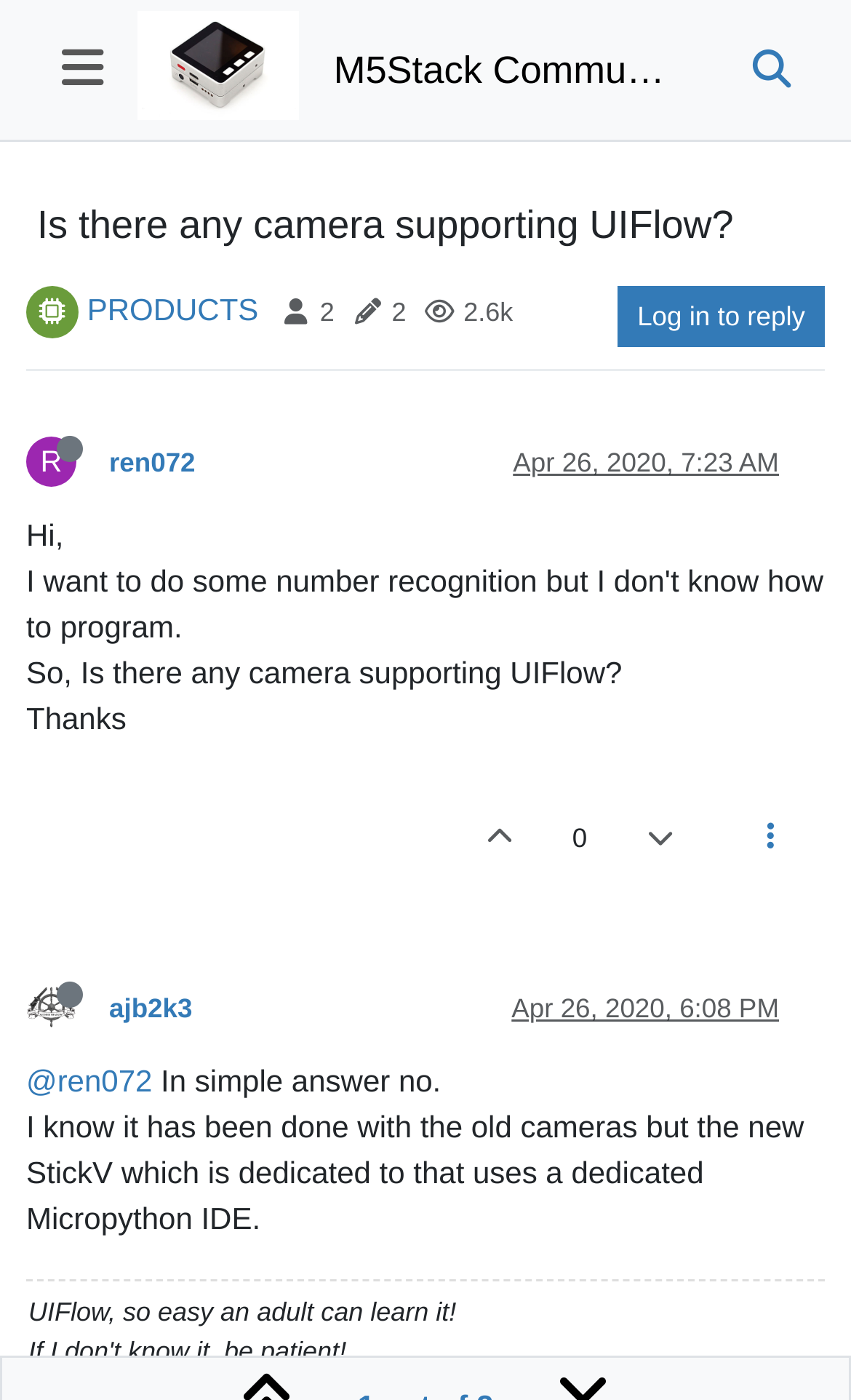Locate the coordinates of the bounding box for the clickable region that fulfills this instruction: "Log in to reply".

[0.726, 0.204, 0.969, 0.249]